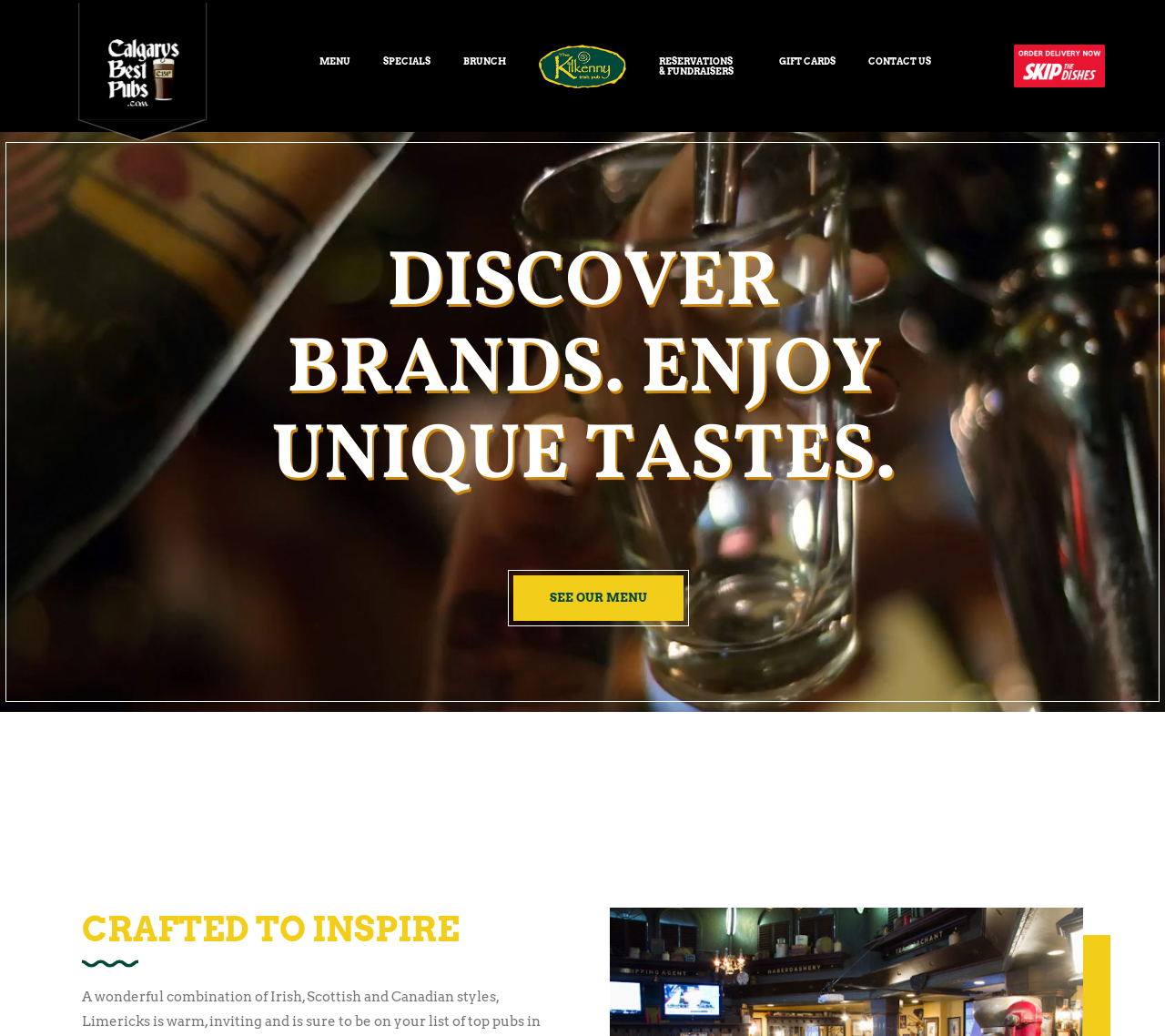Answer the question with a brief word or phrase:
How many links are there in the top navigation menu?

6